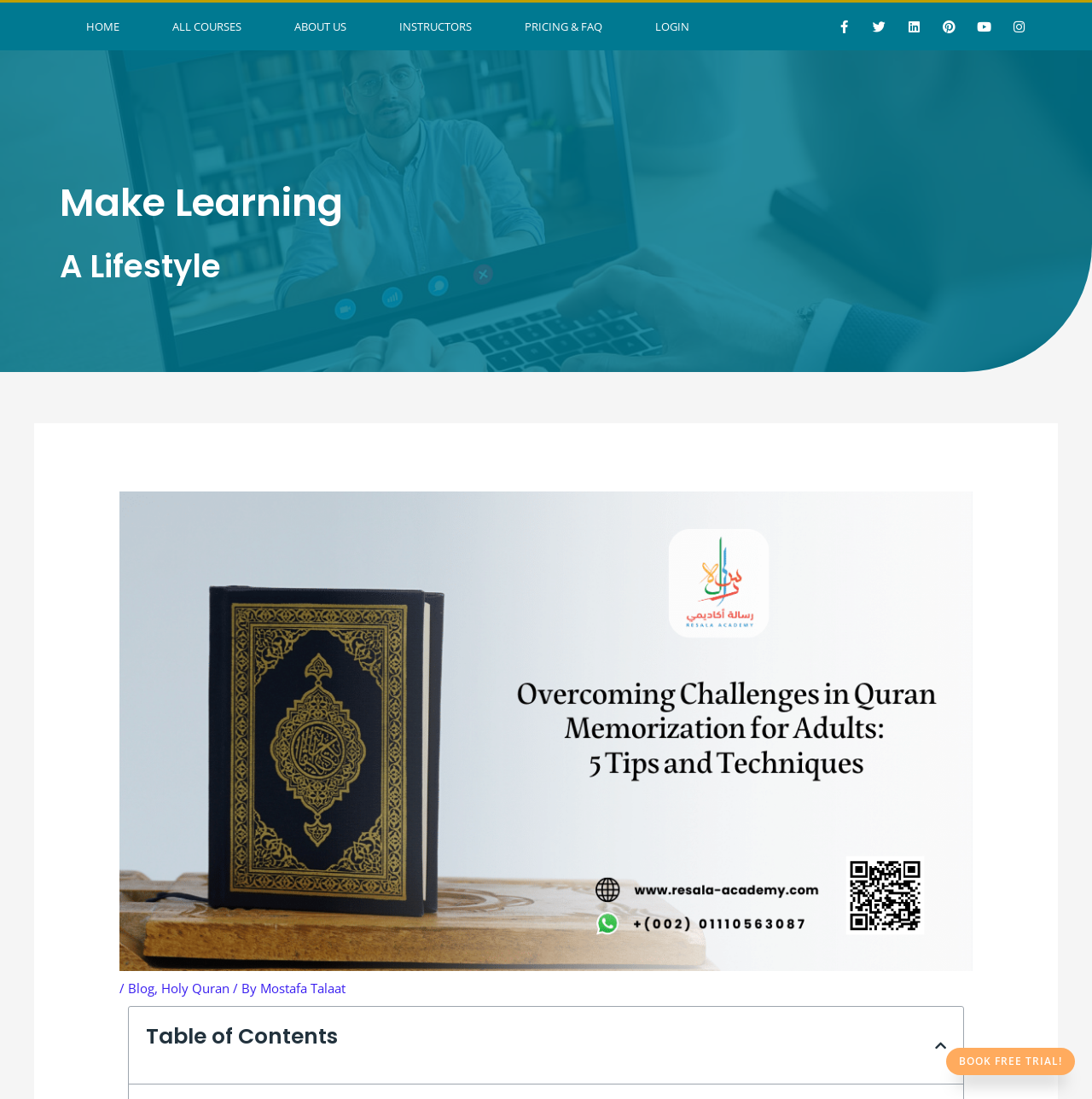What is the purpose of this webpage?
Use the information from the image to give a detailed answer to the question.

Based on the webpage's content, it appears to be a blog post providing tips and techniques for adults to overcome hurdles in Quran memorization. The presence of a table of contents and a header image related to Quran memorization further supports this conclusion.